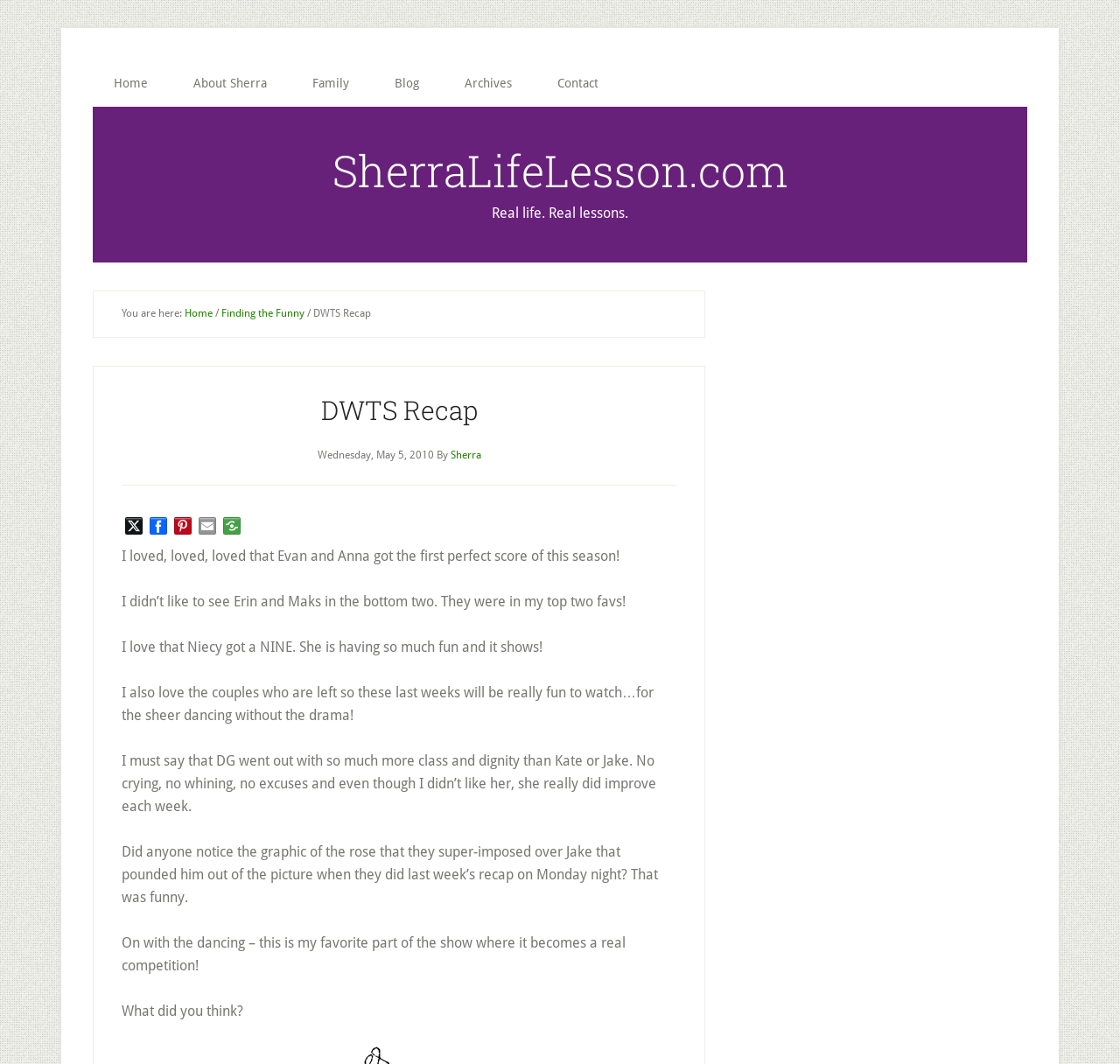Provide an in-depth caption for the elements present on the webpage.

The webpage is a blog post titled "DWTS Recap" with a focus on a recap of the TV show "Dancing with the Stars". At the top, there are two "Skip to" links, followed by a main navigation menu with links to "Home", "About Sherra", "Family", "Blog", "Archives", and "Contact". Below the navigation menu, there is a link to "SherraLifeLesson.com" and a tagline "Real life. Real lessons.".

On the left side, there is a breadcrumb navigation showing the current page's location, with links to "Home" and "Finding the Funny". The main content area has a heading "DWTS Recap" with a timestamp "Wednesday, May 5, 2010" and the author's name "Sherra". 

The main content is a series of paragraphs discussing the TV show, including the author's opinions on the contestants and their performances. There are six paragraphs in total, each discussing a different aspect of the show.

Below the main content, there are social media sharing links, including Twitter, Facebook, Pinterest, Email This, and More Options.